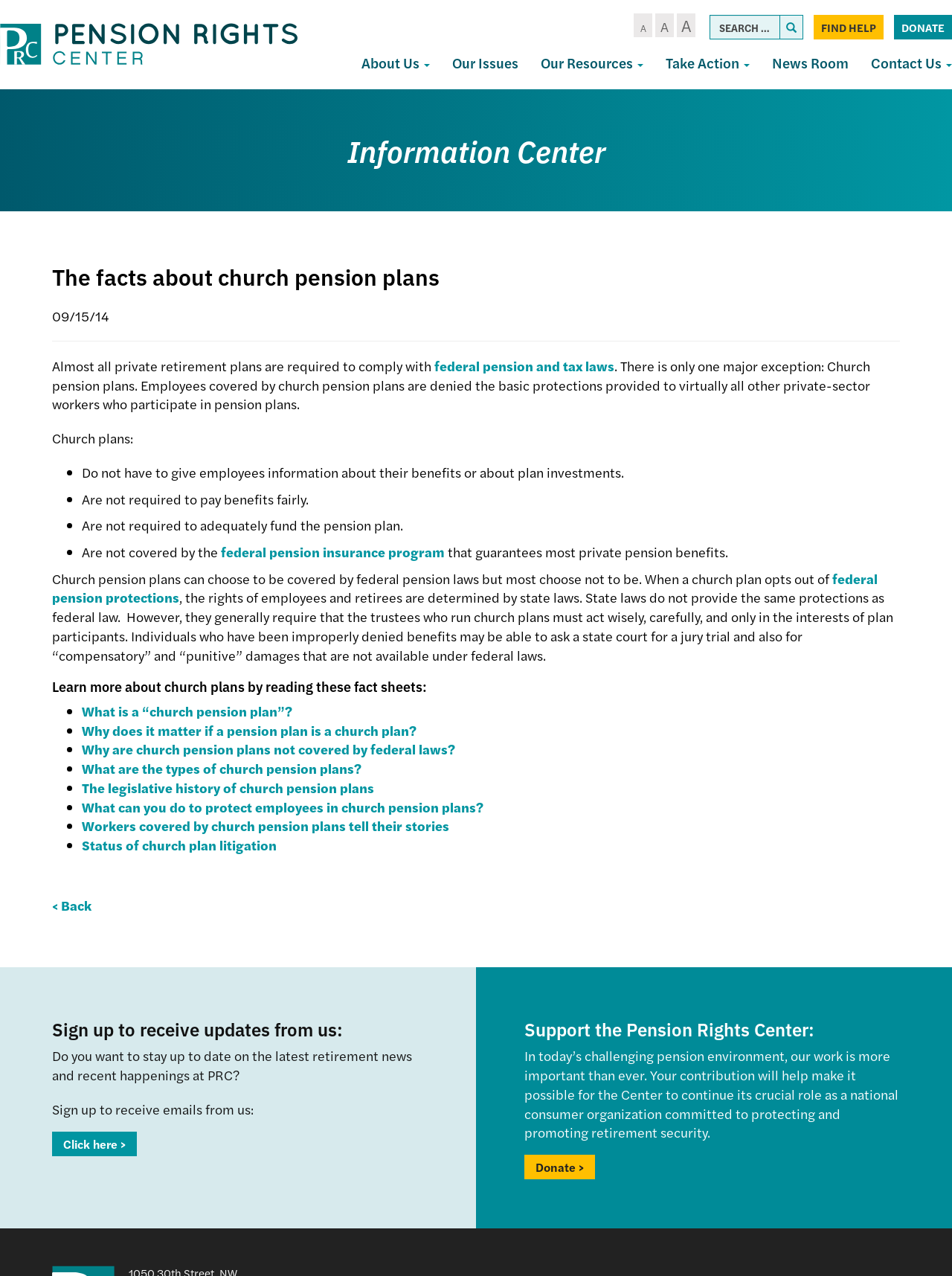Provide the bounding box coordinates of the HTML element this sentence describes: "Donate".

[0.939, 0.012, 1.0, 0.031]